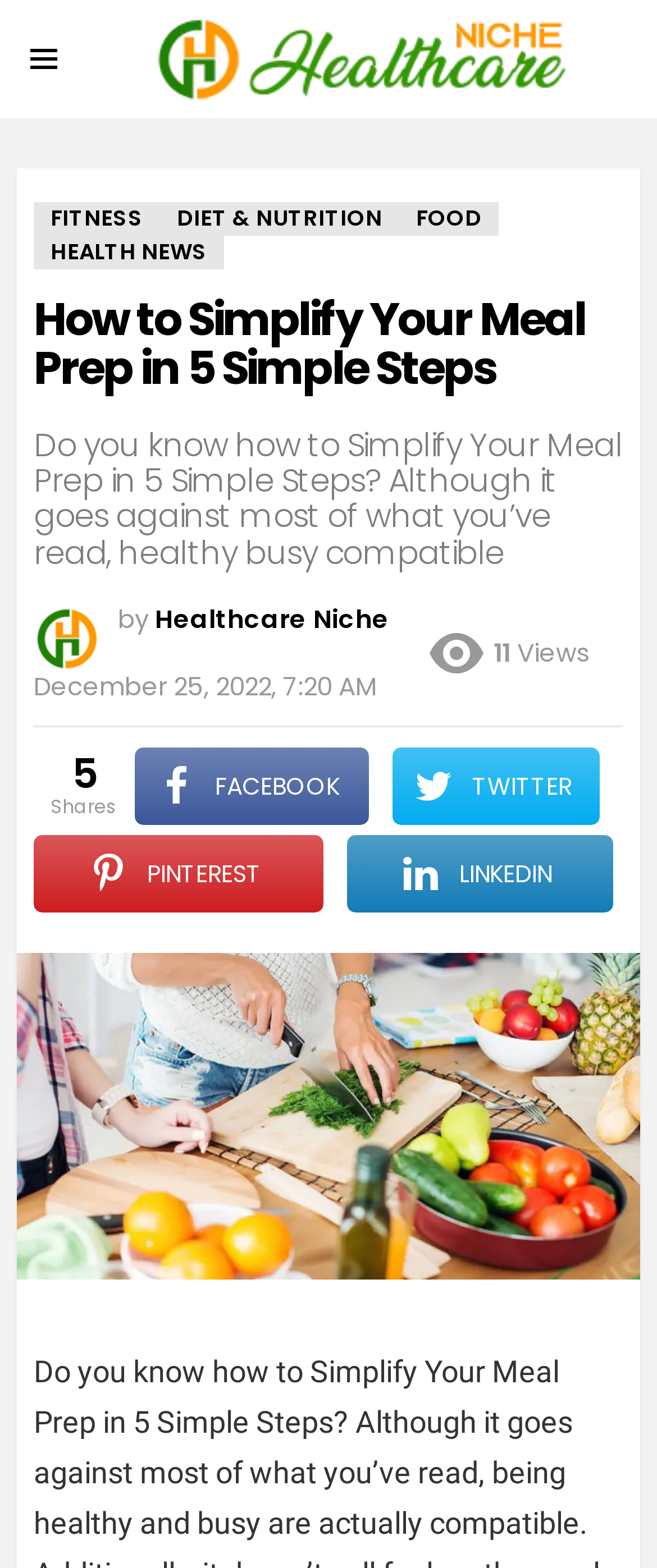Produce an extensive caption that describes everything on the webpage.

The webpage is about simplifying meal prep in 5 simple steps, with a focus on healthy and busy lifestyles. At the top left corner, there is a menu icon with the text "Menu". Next to it, there is a link to "Healthcare Niche" with an accompanying image. 

Below the menu icon, there are four links to different categories: "FITNESS", "DIET & NUTRITION", "FOOD", and "HEALTH NEWS". These links are aligned horizontally and take up about half of the screen width.

The main content of the webpage starts with a heading that reads "How to Simplify Your Meal Prep in 5 Simple Steps". Below this heading, there is a subheading that summarizes the article, mentioning that it goes against common advice on healthy meal prep. 

To the right of the subheading, there is a byline with the text "by" and an avatar photo of the author, linked to "Avatar photo Healthcare Niche". Below the byline, there is a timestamp showing the date and time the article was published.

On the right side of the webpage, there are some social media engagement metrics, including the number of views, shares, and links to share the article on Facebook, Twitter, Pinterest, and LinkedIn.

At the bottom of the webpage, there is a large image related to the article, taking up most of the screen width.